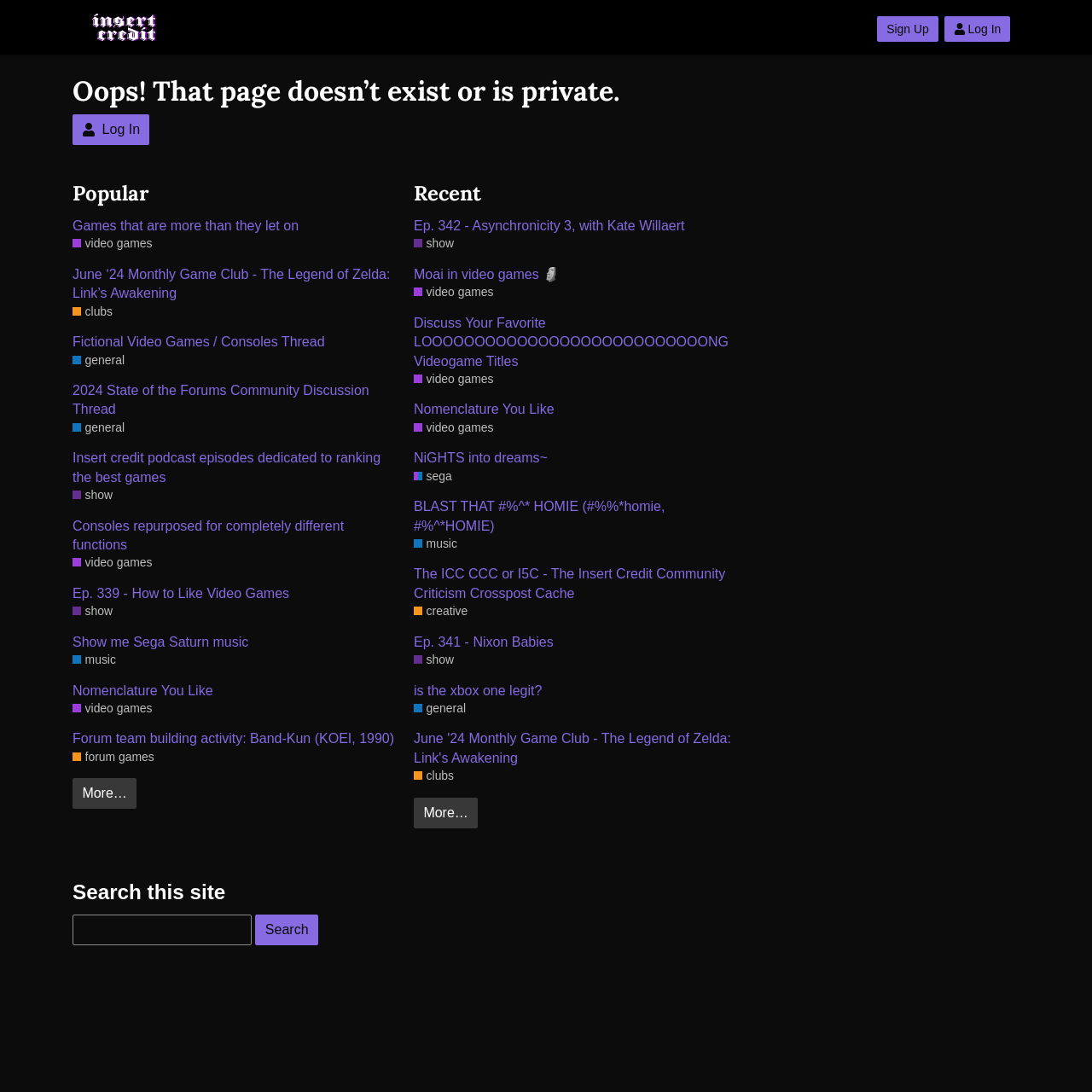From the screenshot, find the bounding box of the UI element matching this description: "sega". Supply the bounding box coordinates in the form [left, top, right, bottom], each a float between 0 and 1.

[0.379, 0.429, 0.414, 0.444]